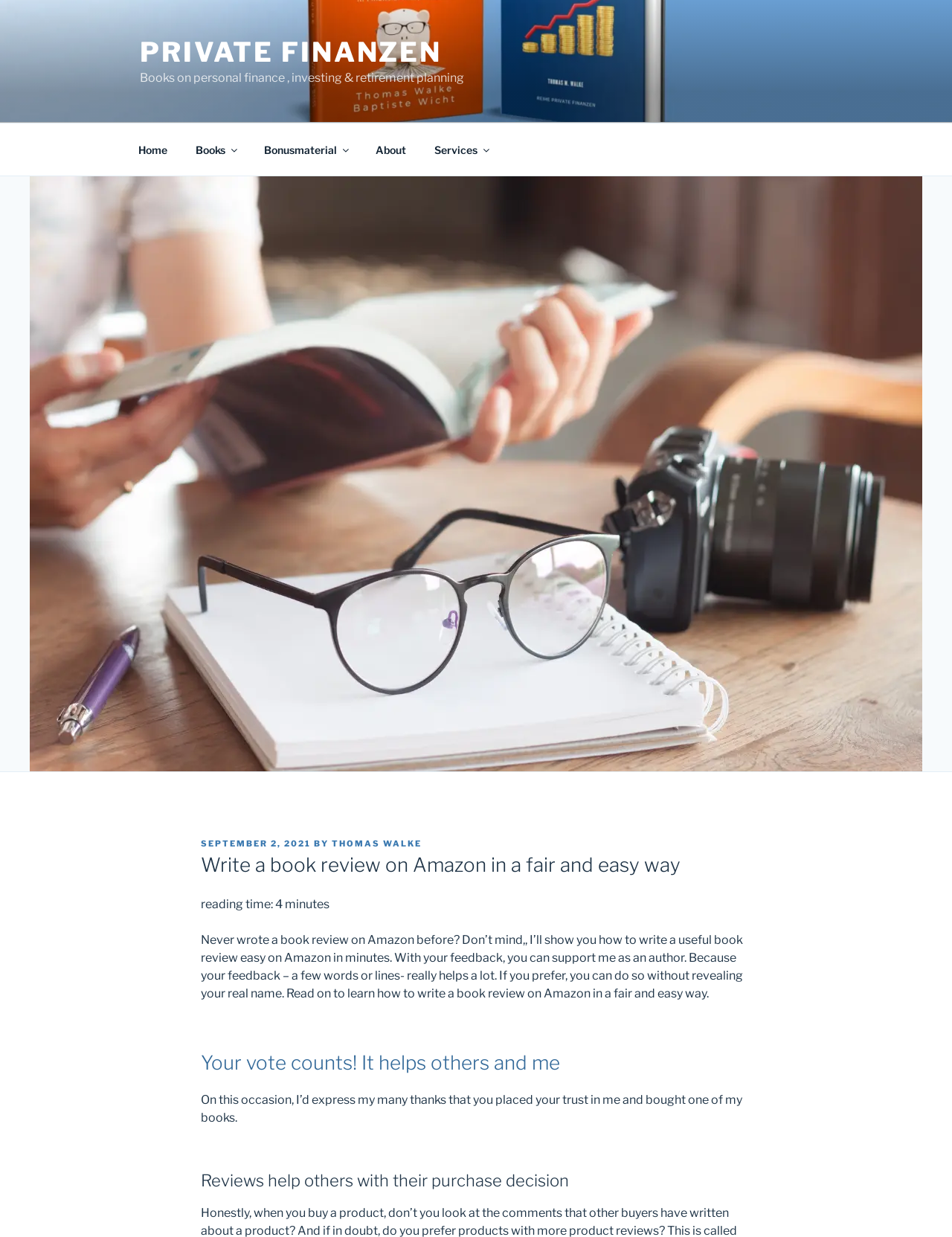Could you provide the bounding box coordinates for the portion of the screen to click to complete this instruction: "Click on the 'SEPTEMBER 2, 2021' link"?

[0.211, 0.678, 0.327, 0.686]